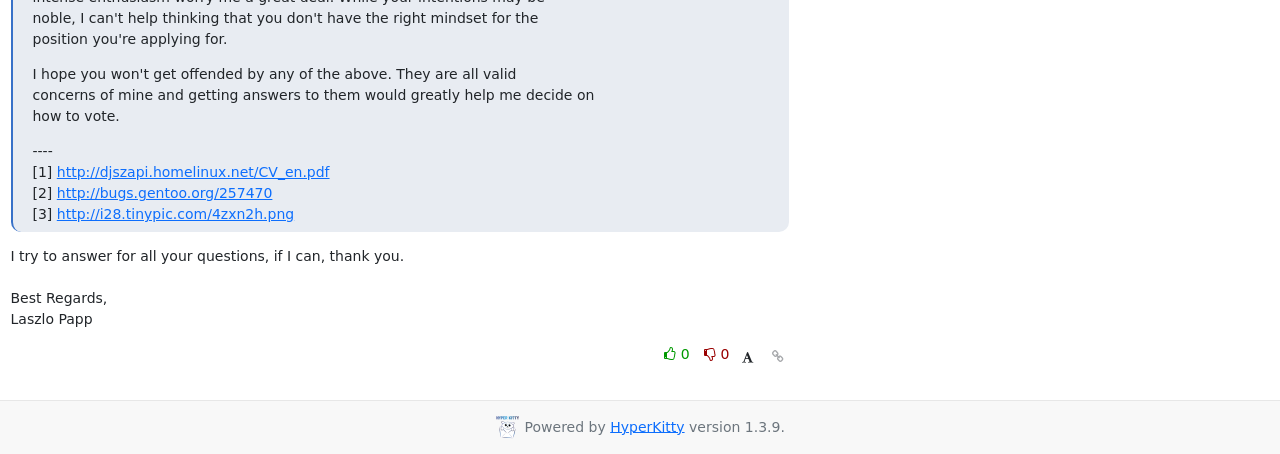Please respond to the question with a concise word or phrase:
How many lines of text are there in the signature?

3